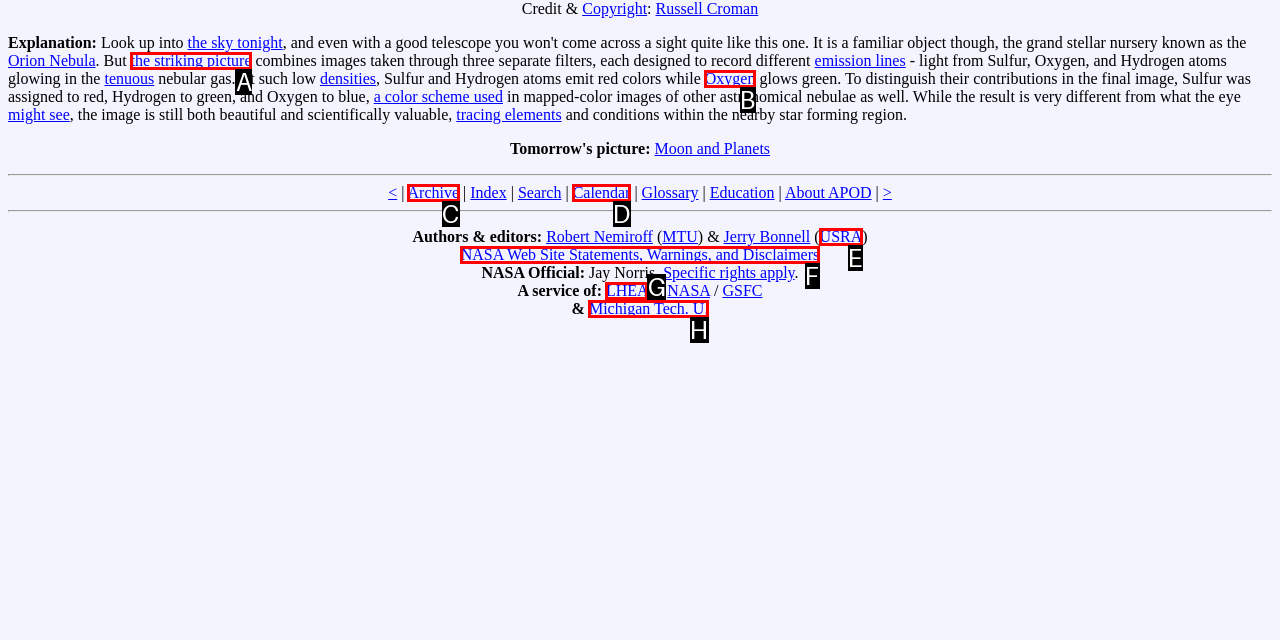Which option best describes: Michigan Tech. U.
Respond with the letter of the appropriate choice.

H